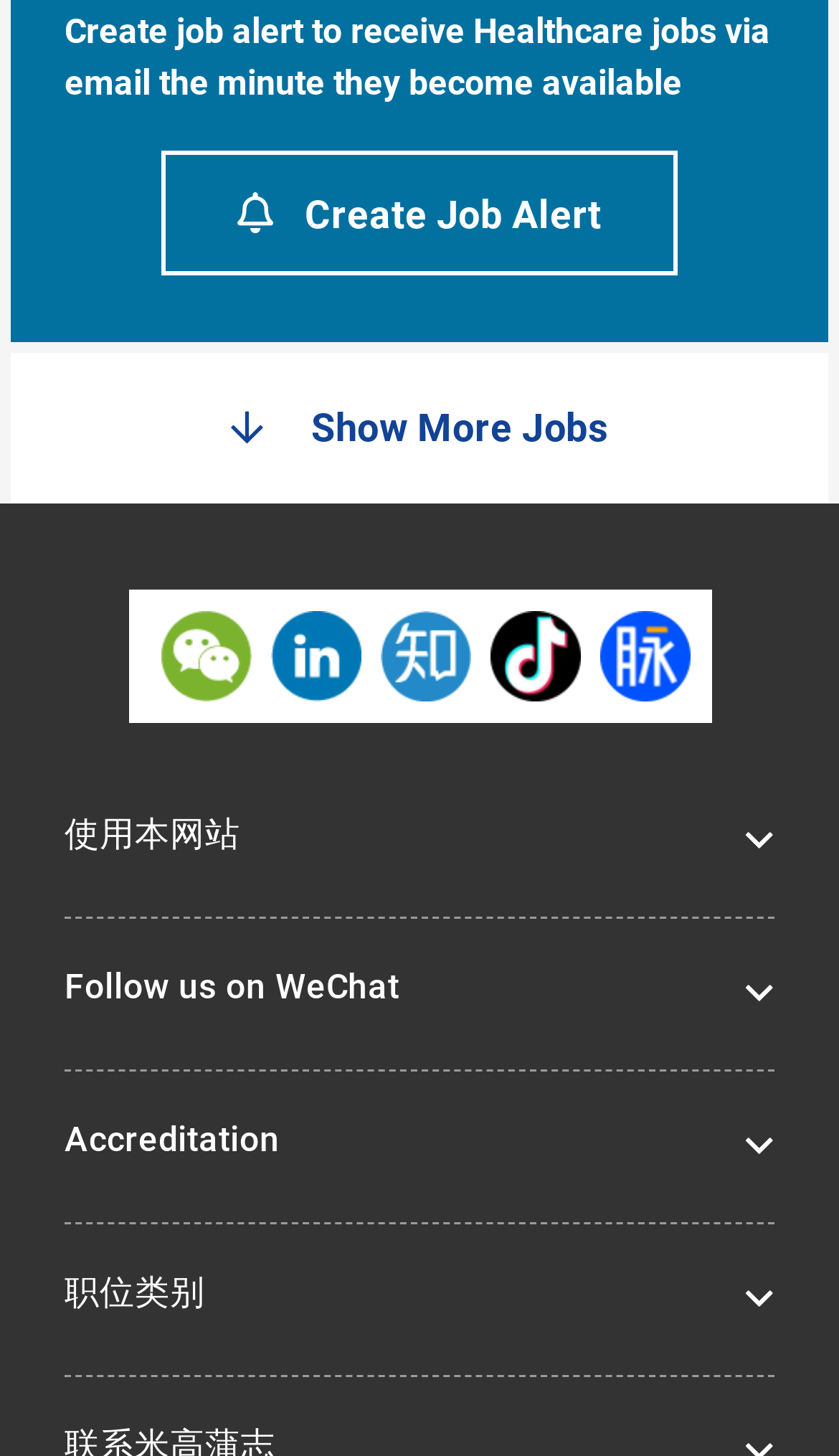Please give a succinct answer to the question in one word or phrase:
What type of jobs are featured on this webpage?

Healthcare jobs